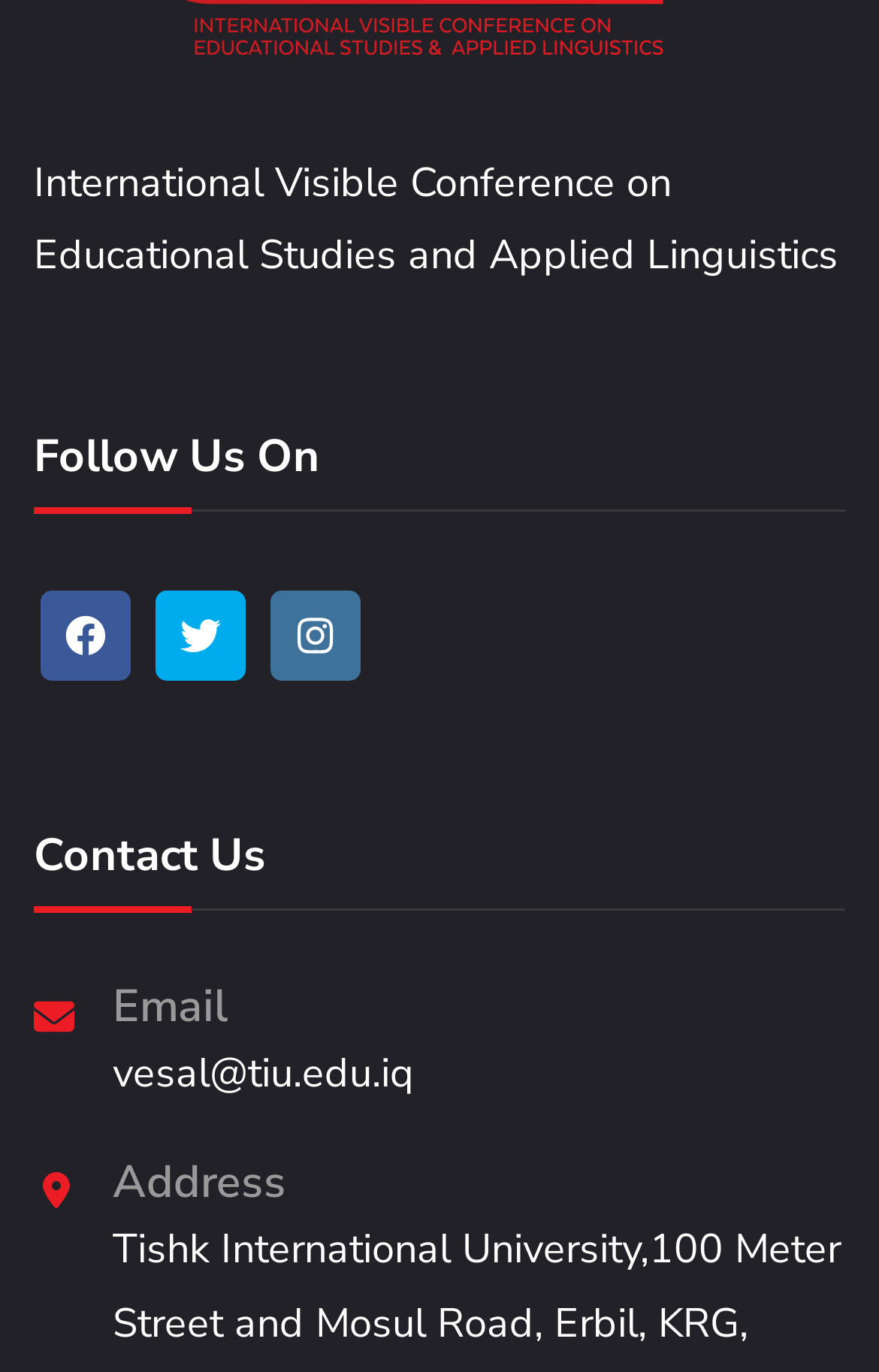Please provide a short answer using a single word or phrase for the question:
What is the purpose of the 'Follow Us On' section?

To provide social media links